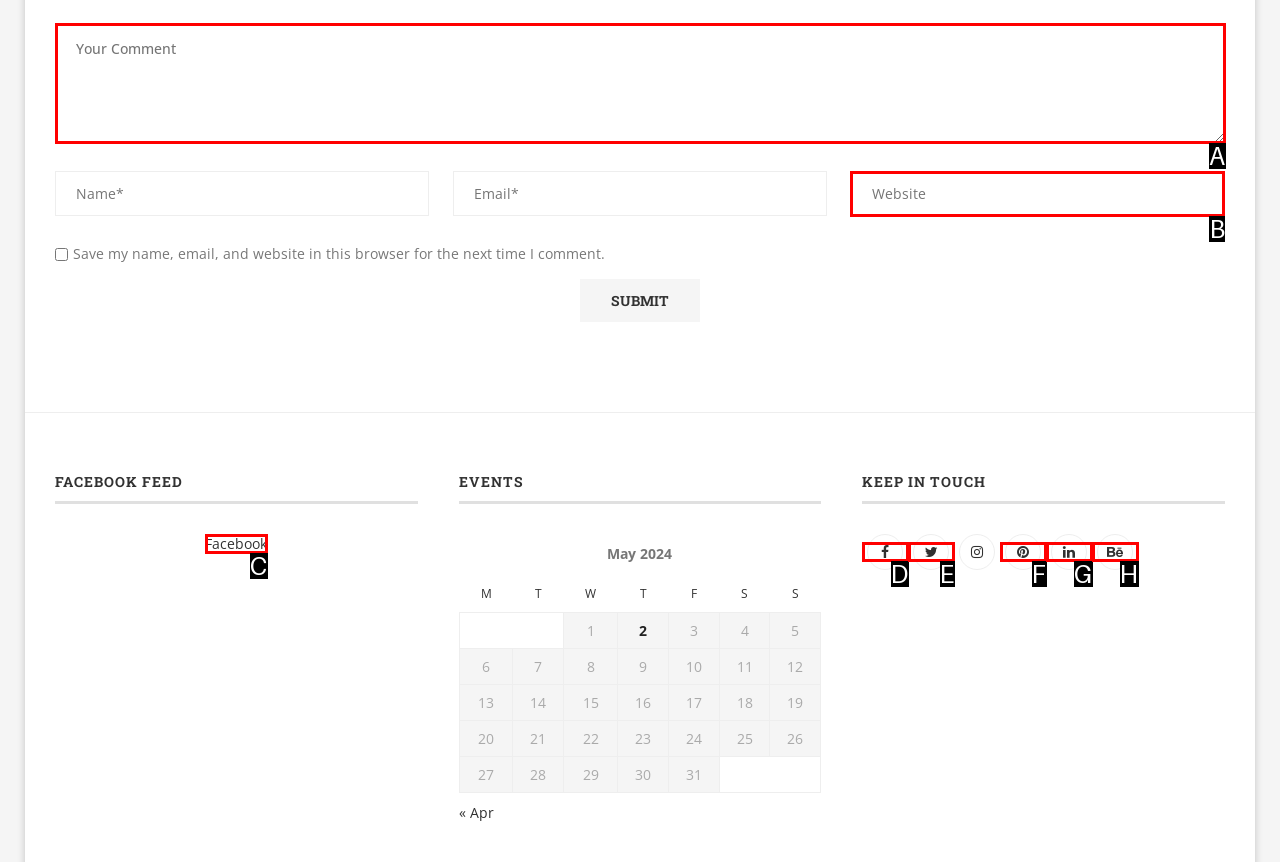Select the option that fits this description: name="comment" placeholder="Your Comment"
Answer with the corresponding letter directly.

A